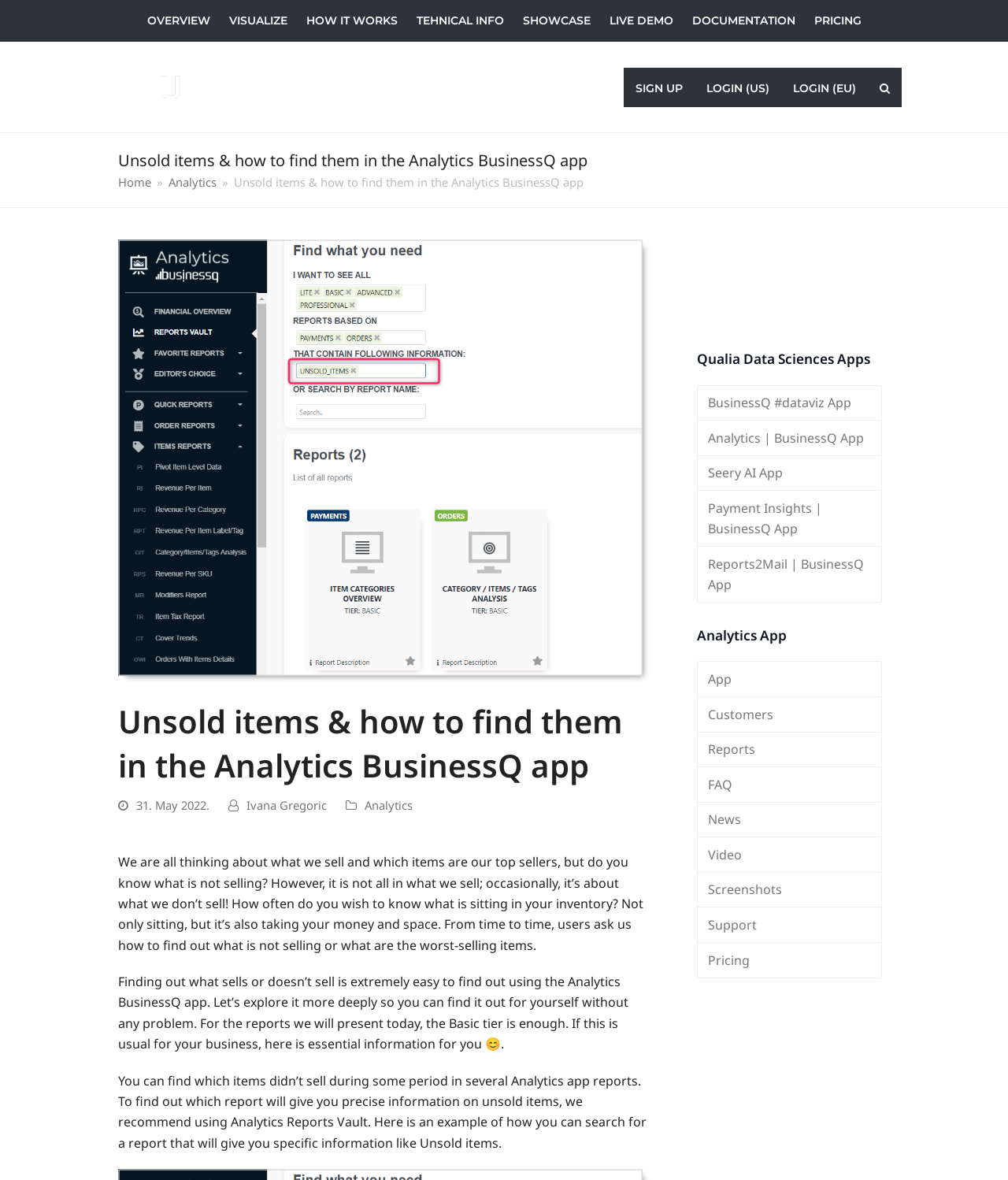Identify and provide the text of the main header on the webpage.

Unsold items & how to find them in the Analytics BusinessQ app